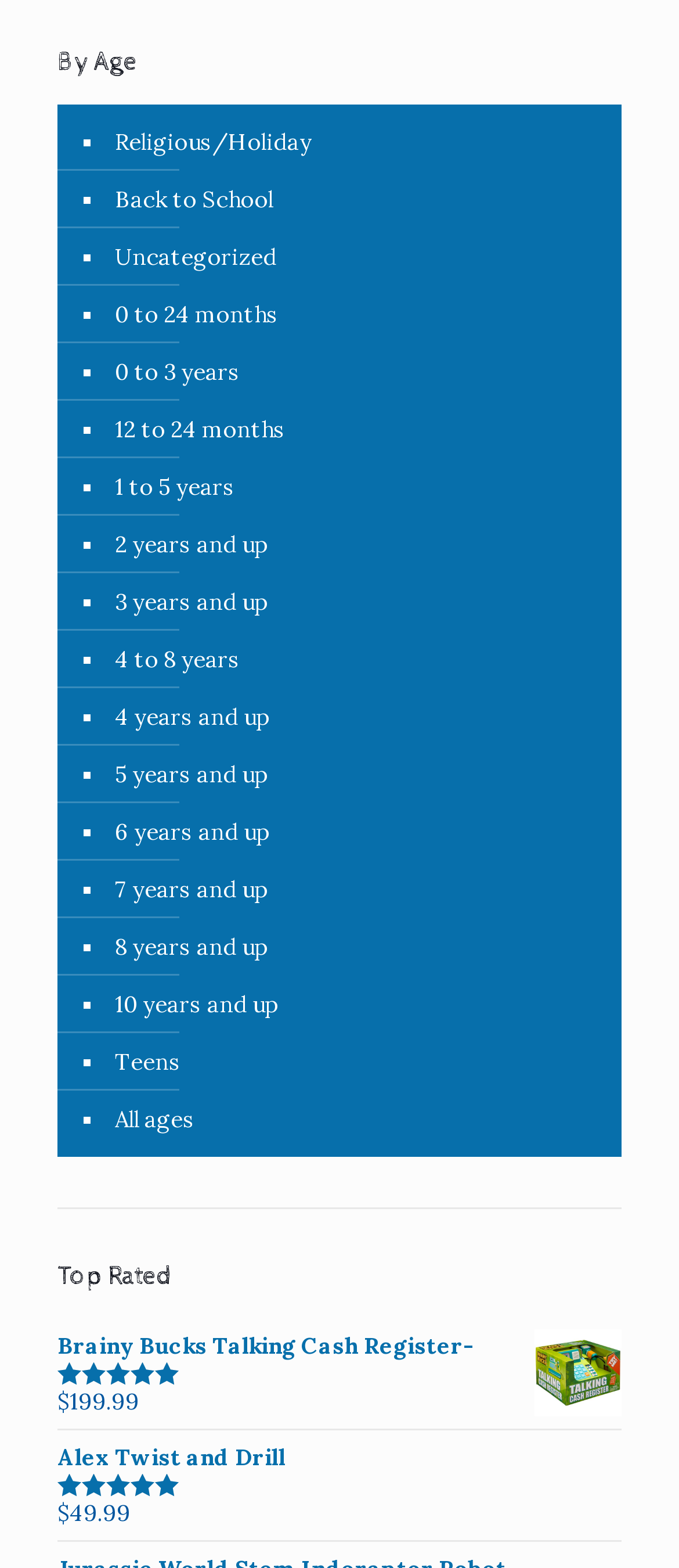How many age categories are there?
Refer to the image and provide a concise answer in one word or phrase.

17